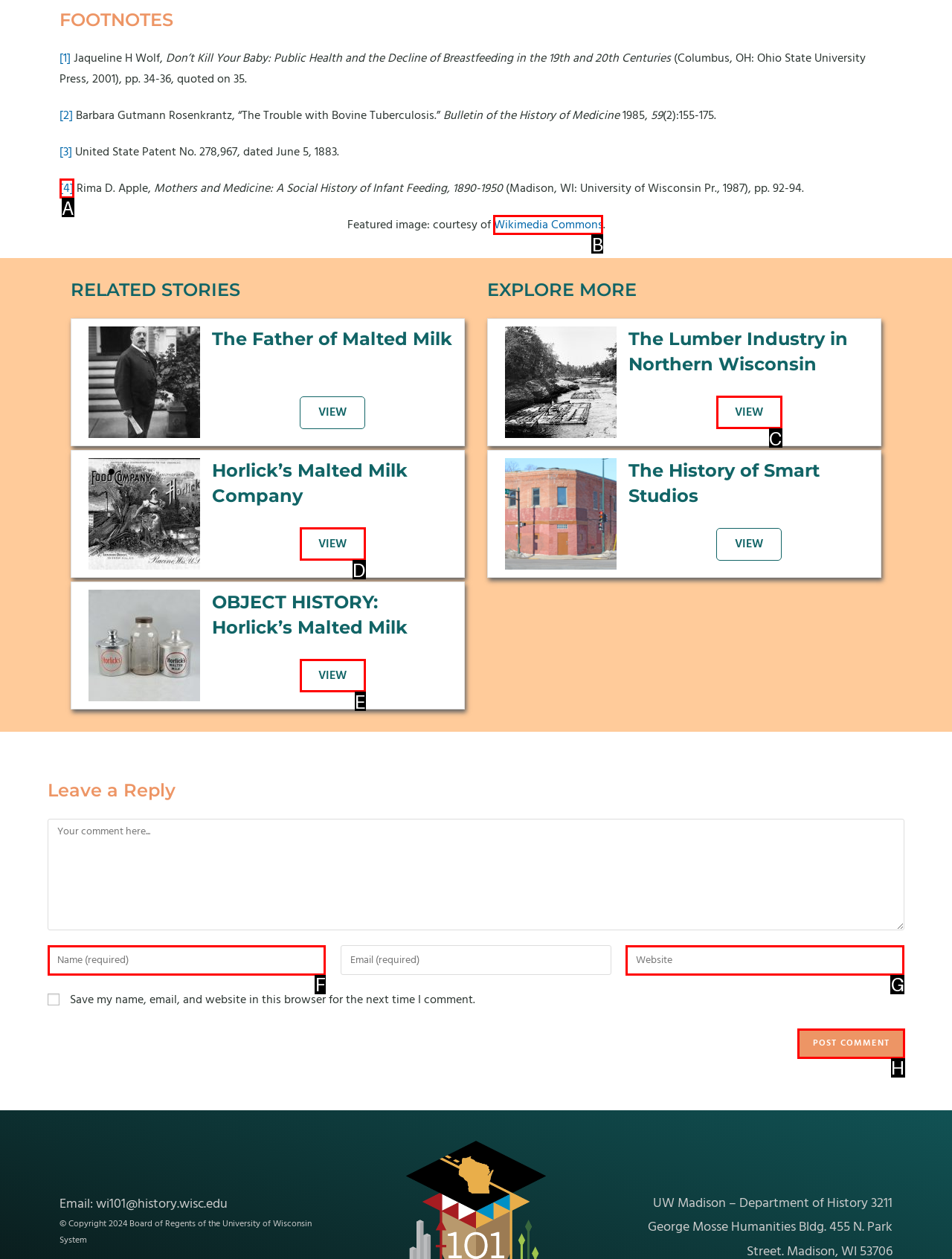Tell me the letter of the option that corresponds to the description: Wikimedia Commons
Answer using the letter from the given choices directly.

B